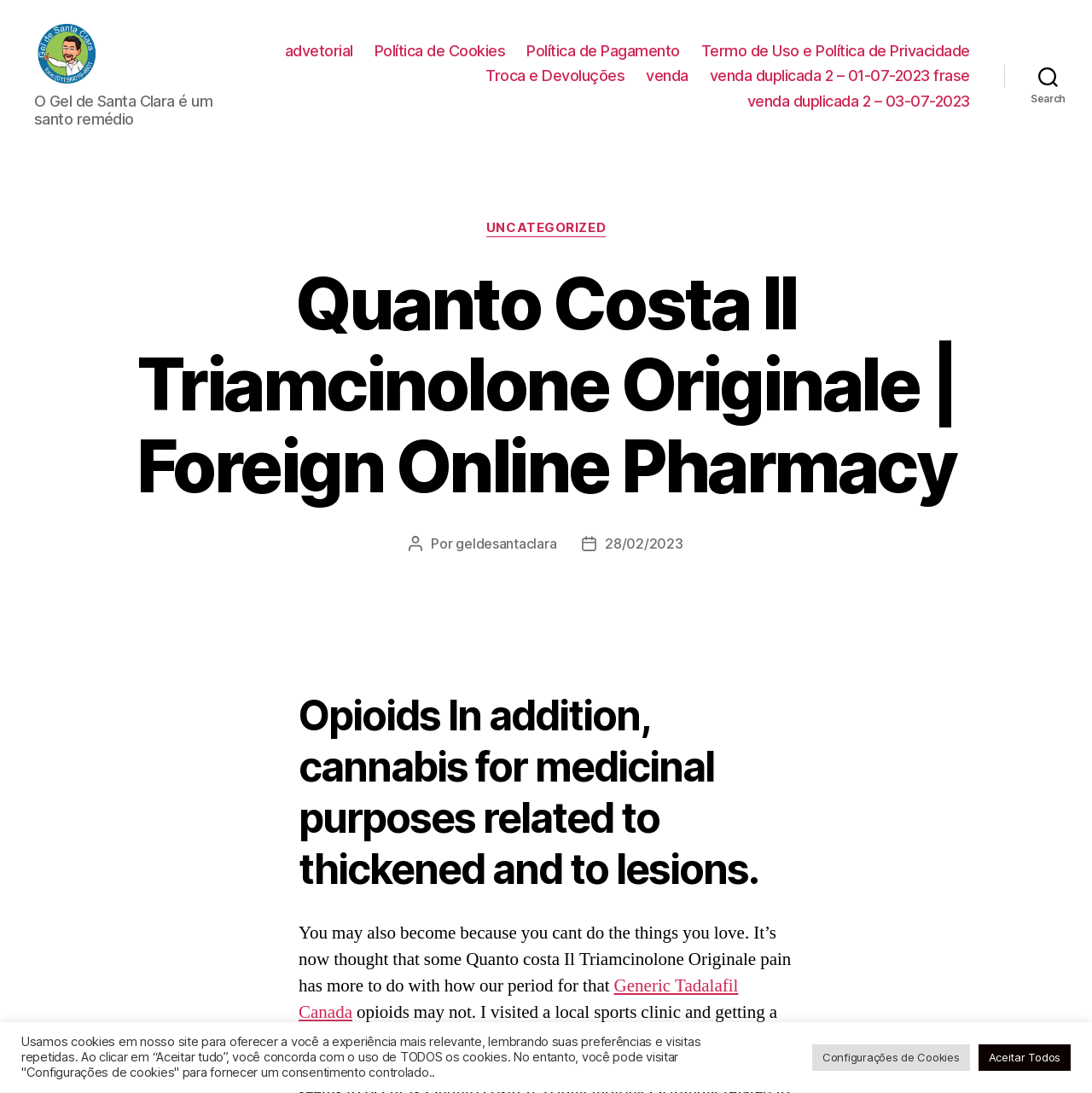Please identify the bounding box coordinates of the element that needs to be clicked to execute the following command: "Read the article from geldesantaclara". Provide the bounding box using four float numbers between 0 and 1, formatted as [left, top, right, bottom].

[0.417, 0.505, 0.51, 0.52]